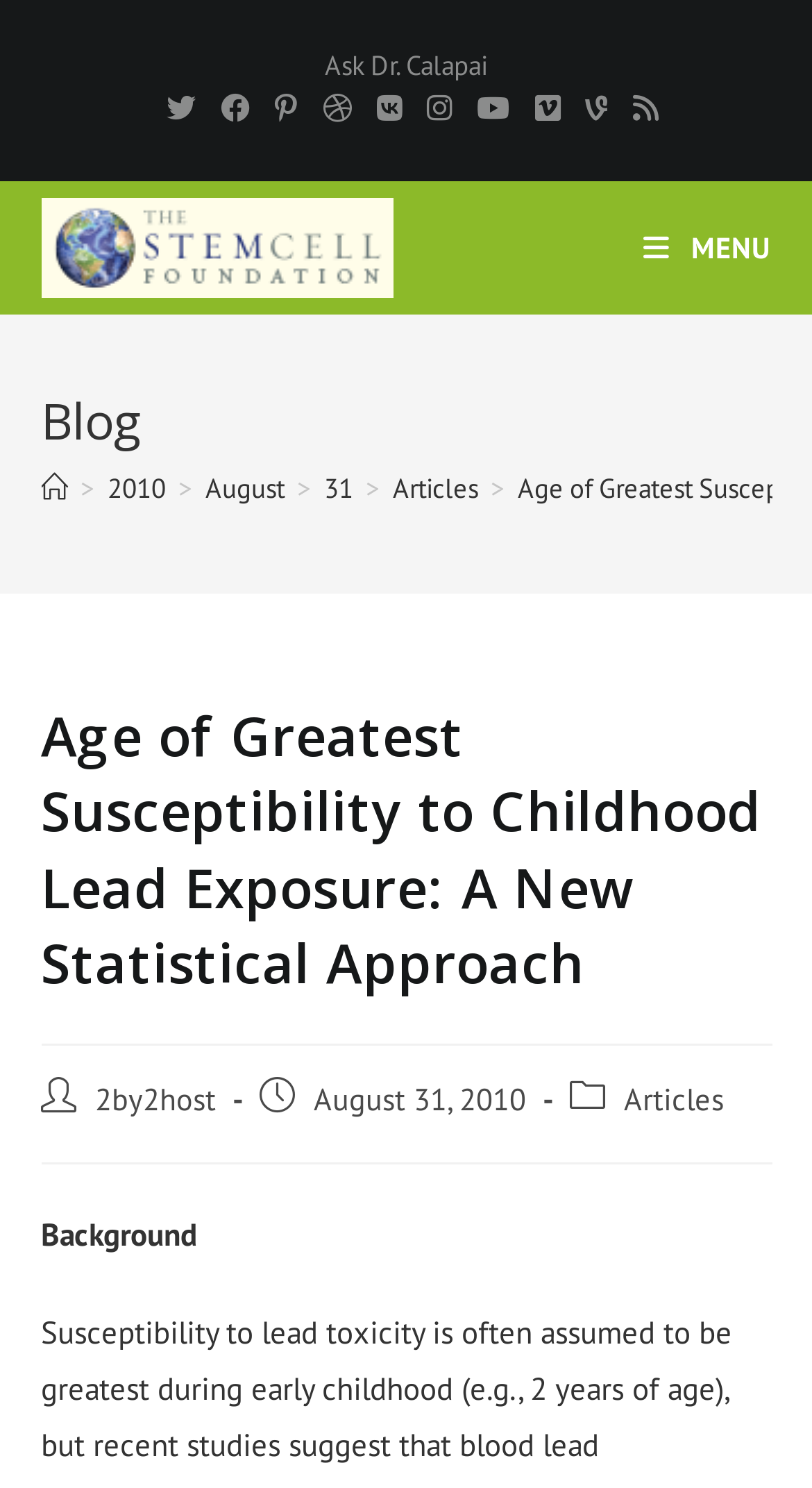Identify the bounding box coordinates for the region to click in order to carry out this instruction: "Open Mobile Menu". Provide the coordinates using four float numbers between 0 and 1, formatted as [left, top, right, bottom].

[0.792, 0.155, 0.95, 0.18]